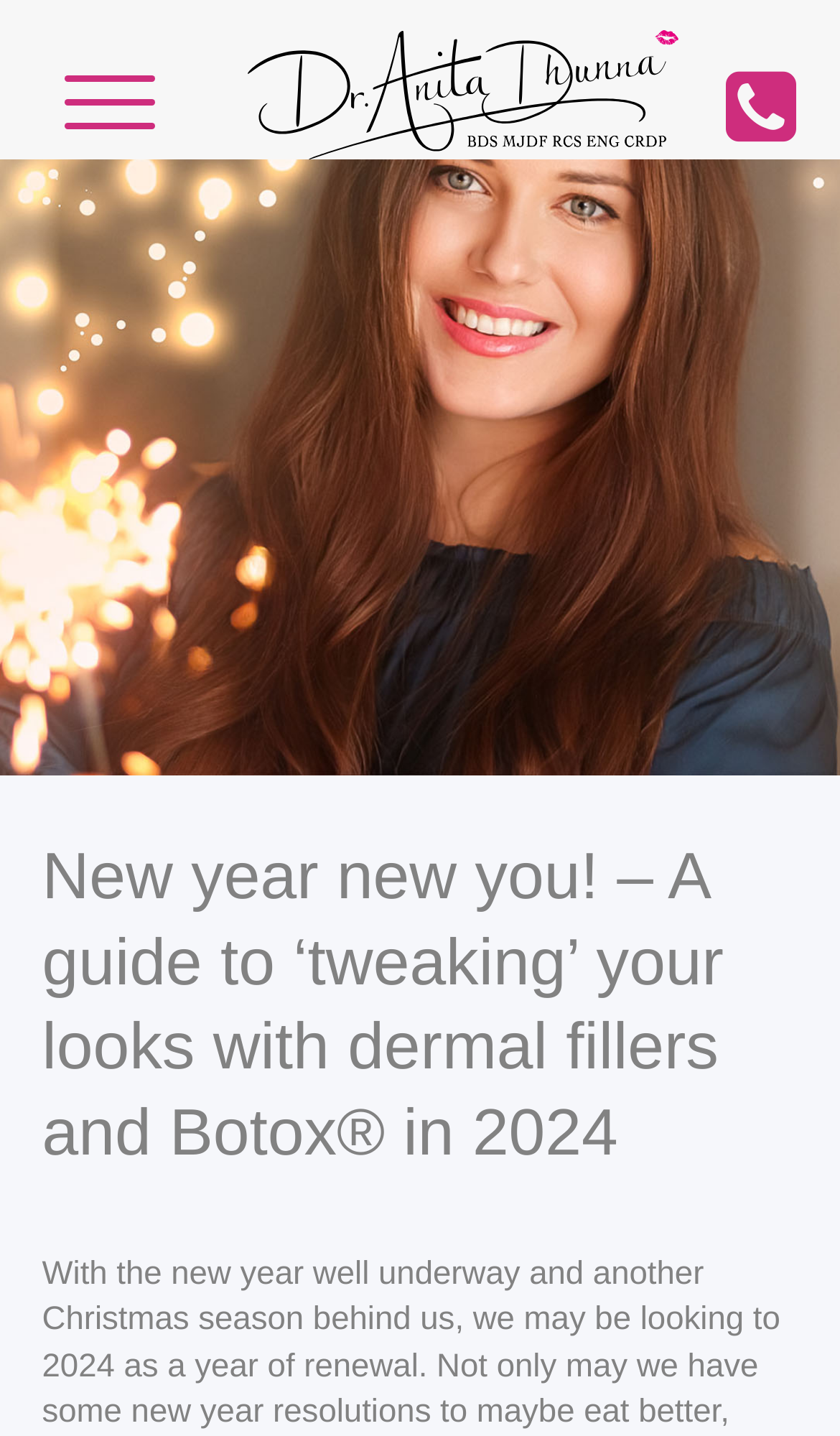Answer the following in one word or a short phrase: 
What is the name of the doctor on this webpage?

Dr Anita Dhunna